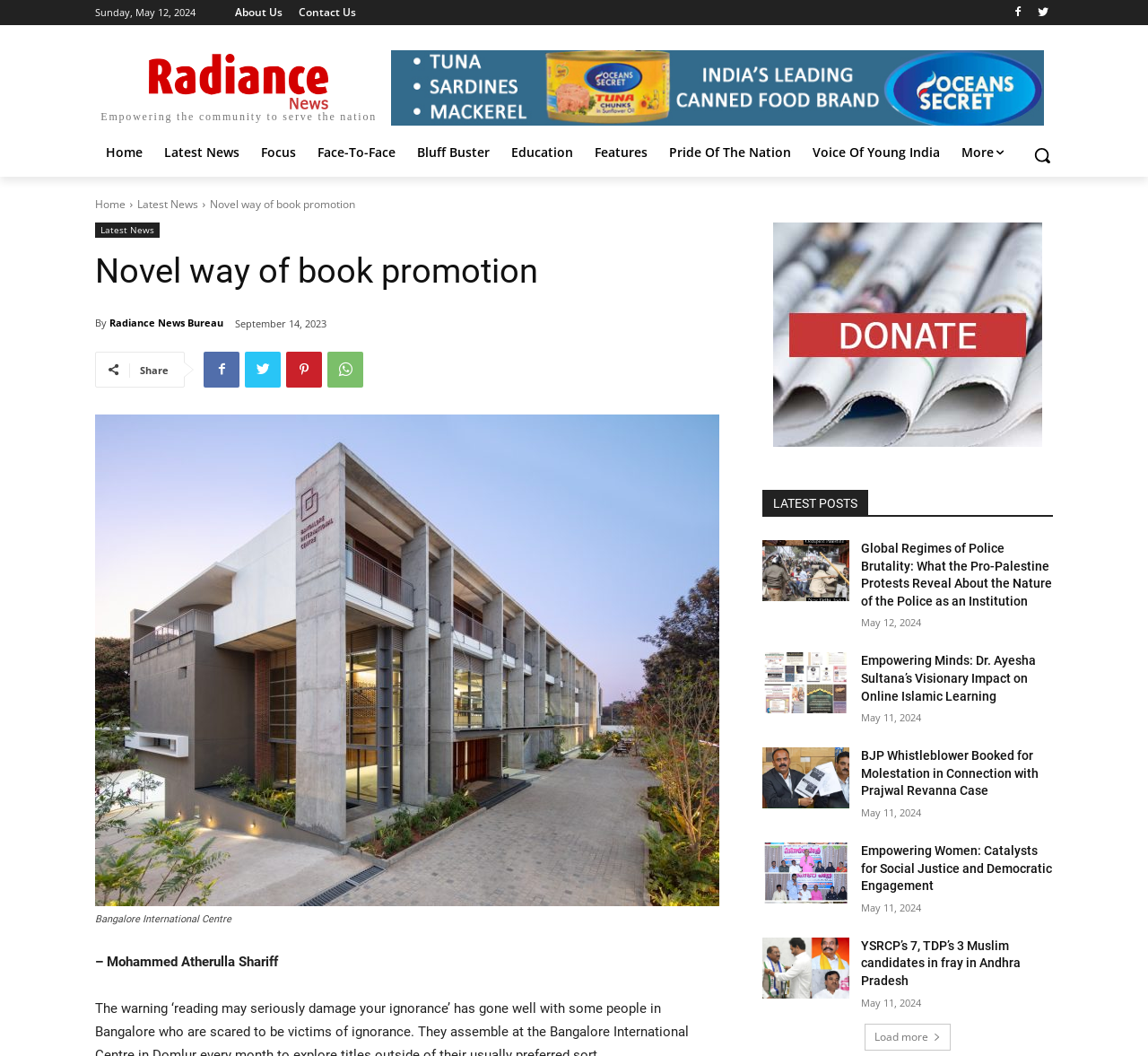Please identify the coordinates of the bounding box for the clickable region that will accomplish this instruction: "Read the latest news".

[0.134, 0.127, 0.218, 0.162]